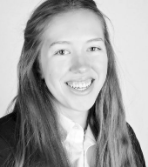What is the color of the woman's jacket?
Provide a detailed and well-explained answer to the question.

According to the caption, the woman is dressed in a formal outfit consisting of a 'black jacket' and a white shirt, indicating that the jacket is of black color.